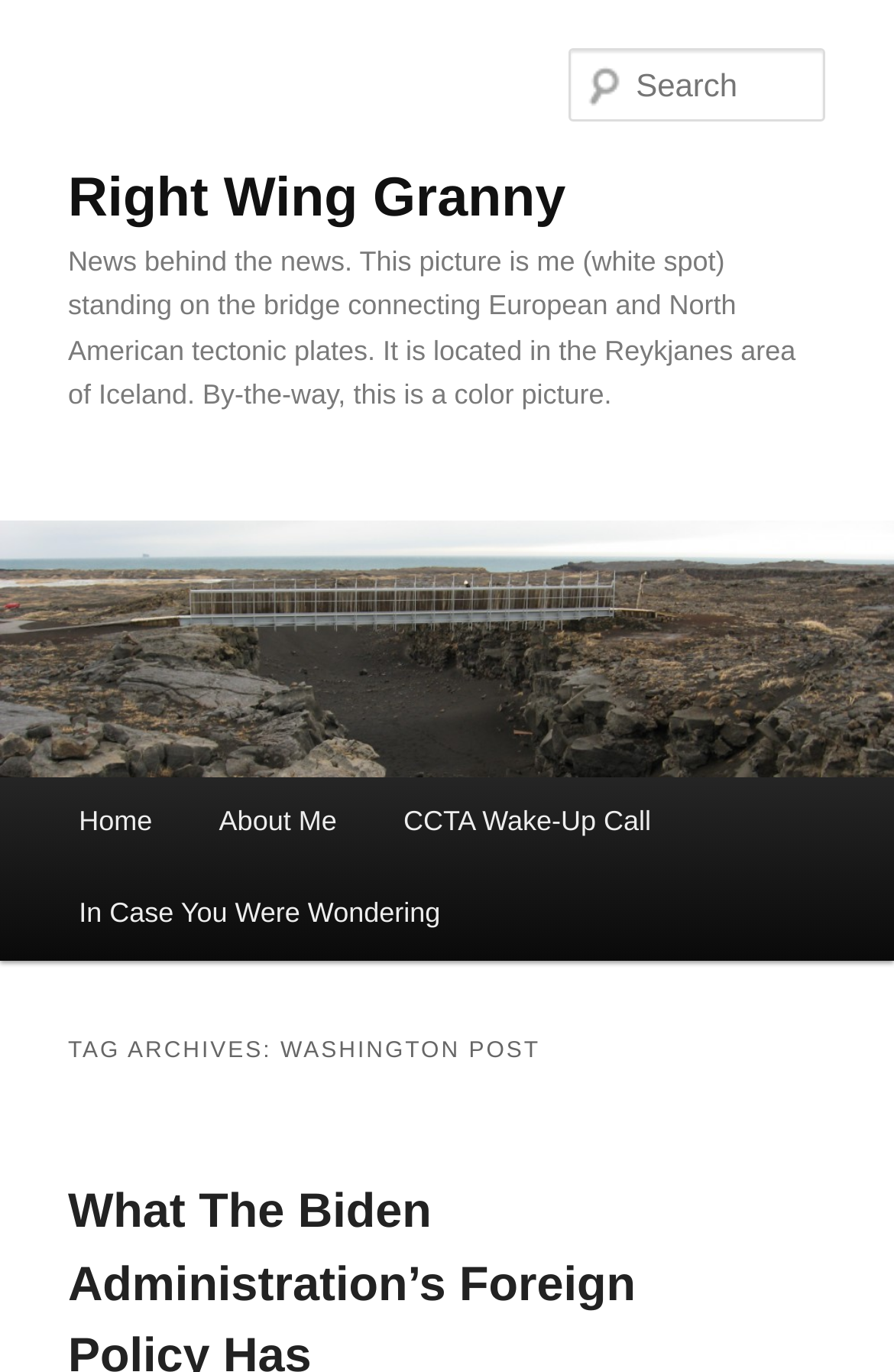What is the name of the blog?
Please look at the screenshot and answer in one word or a short phrase.

Right Wing Granny